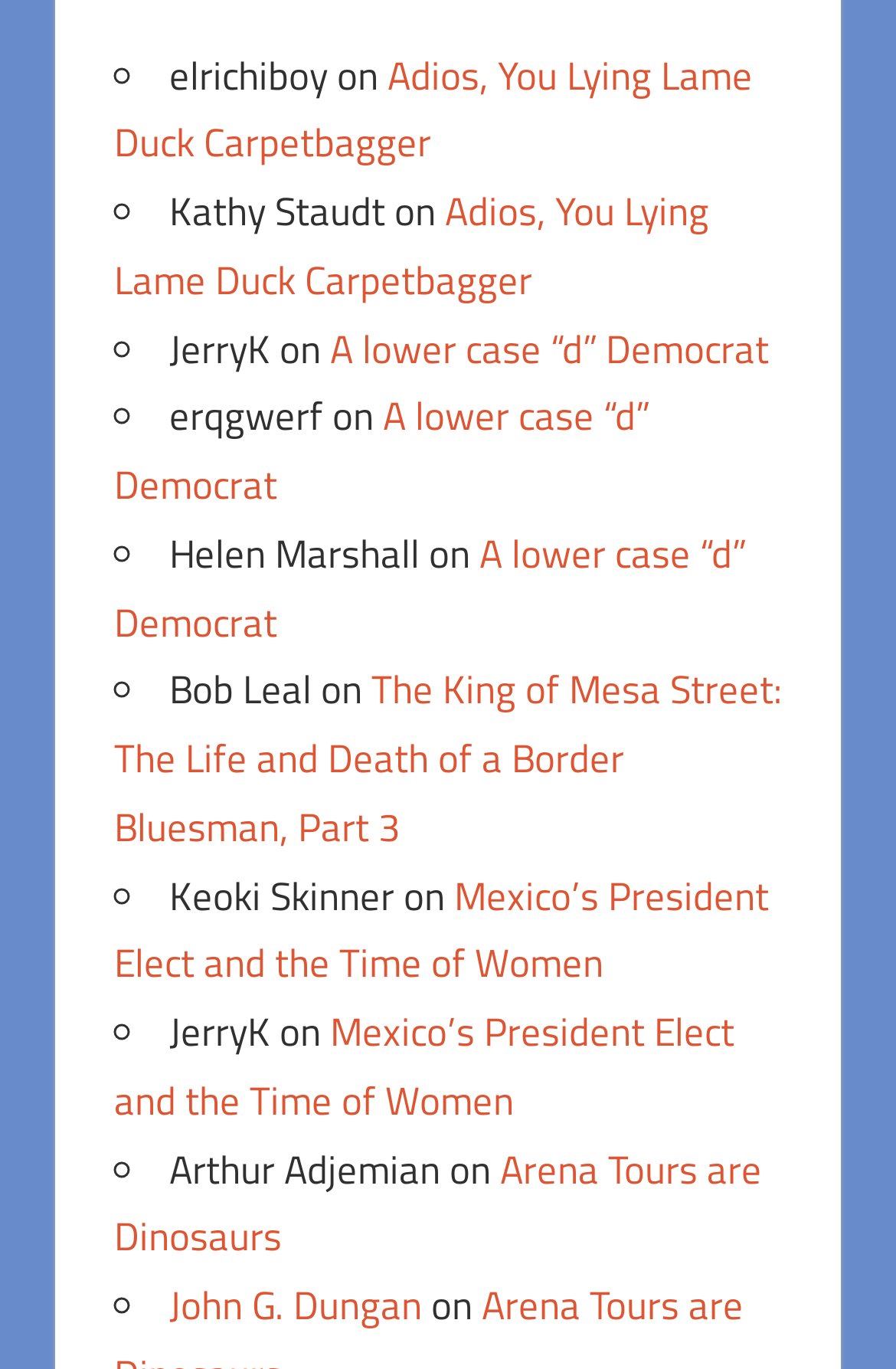Provide a brief response using a word or short phrase to this question:
What is the vertical position of the fifth link?

0.382